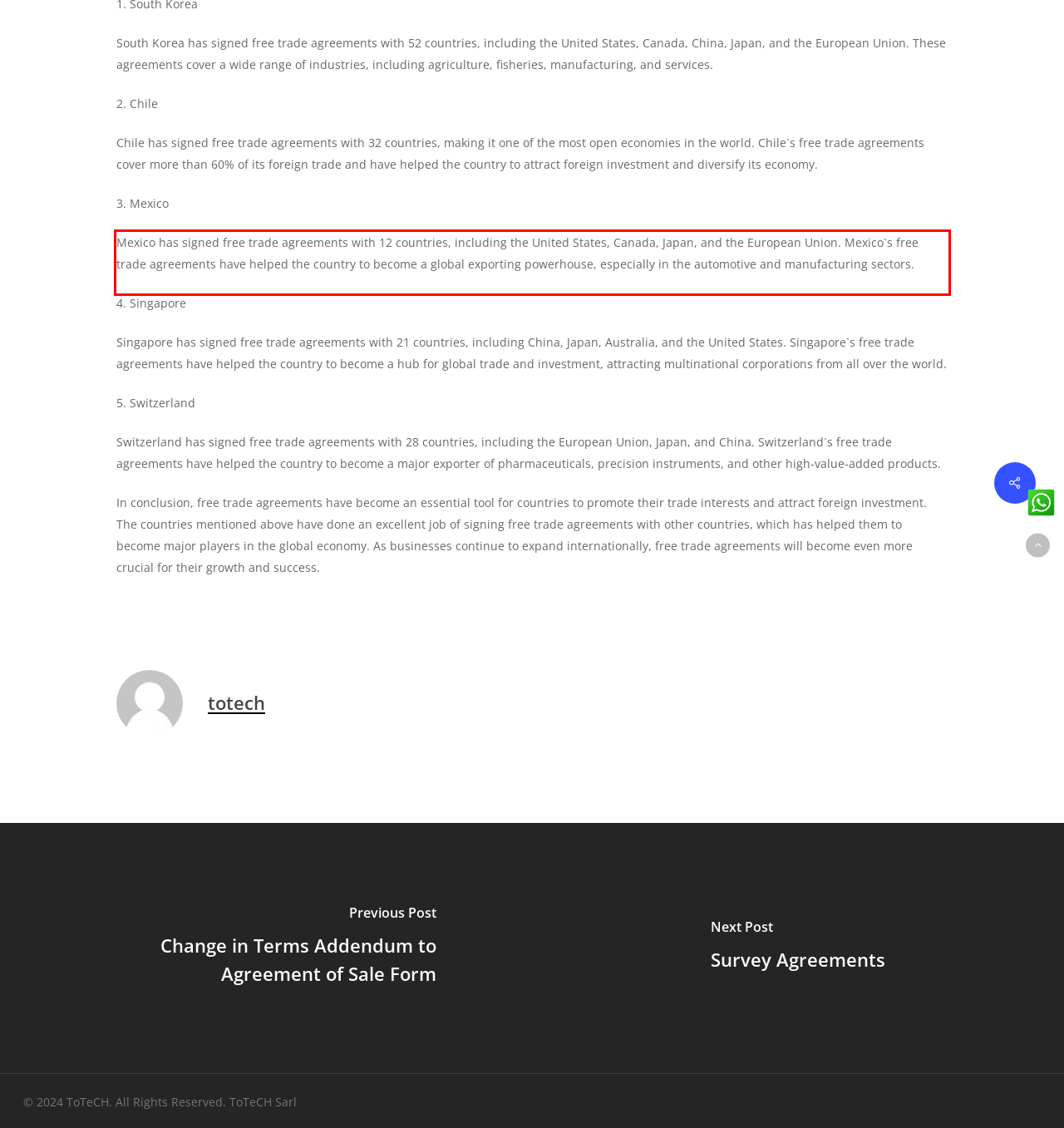Within the screenshot of the webpage, locate the red bounding box and use OCR to identify and provide the text content inside it.

Mexico has signed free trade agreements with 12 countries, including the United States, Canada, Japan, and the European Union. Mexico`s free trade agreements have helped the country to become a global exporting powerhouse, especially in the automotive and manufacturing sectors.